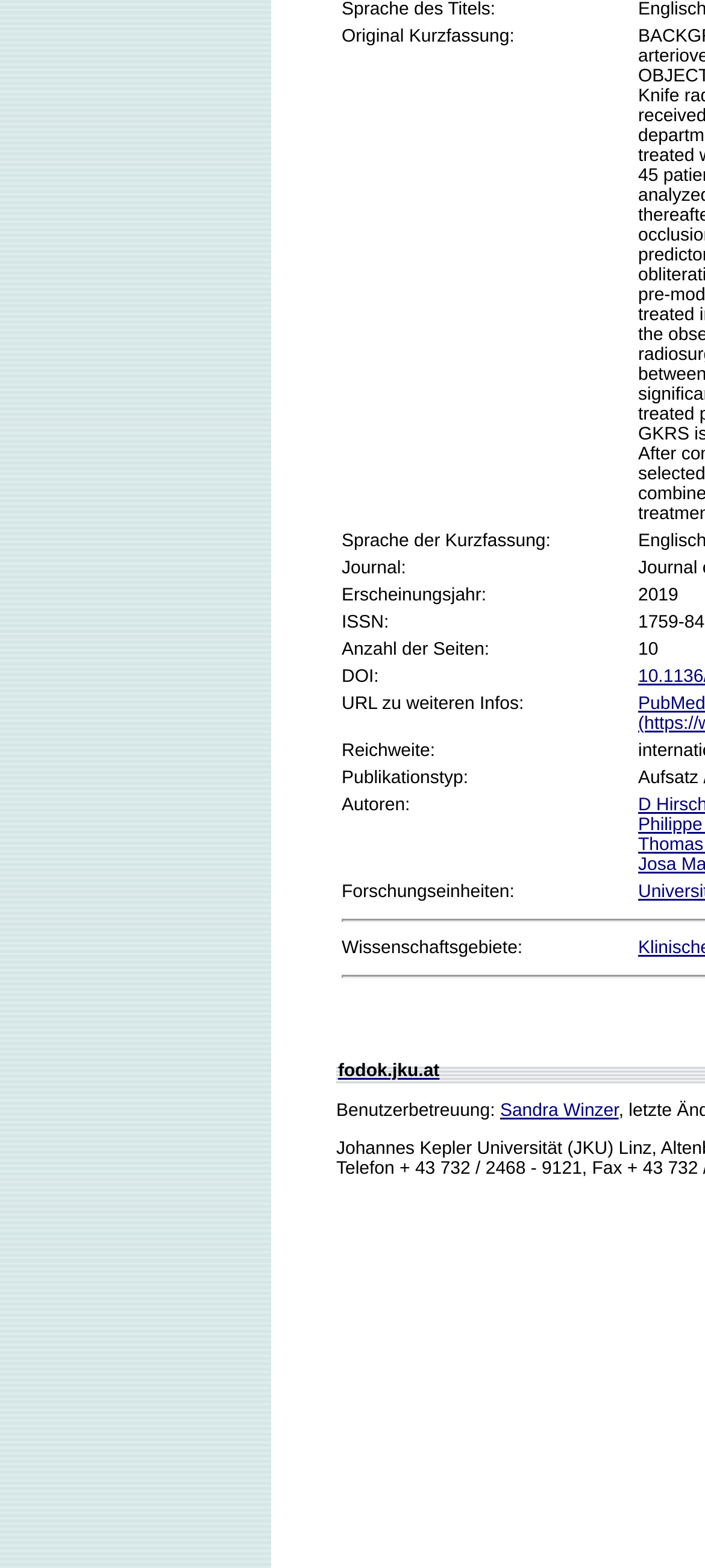Find the bounding box of the web element that fits this description: "Sandra Winzer".

[0.709, 0.702, 0.877, 0.715]